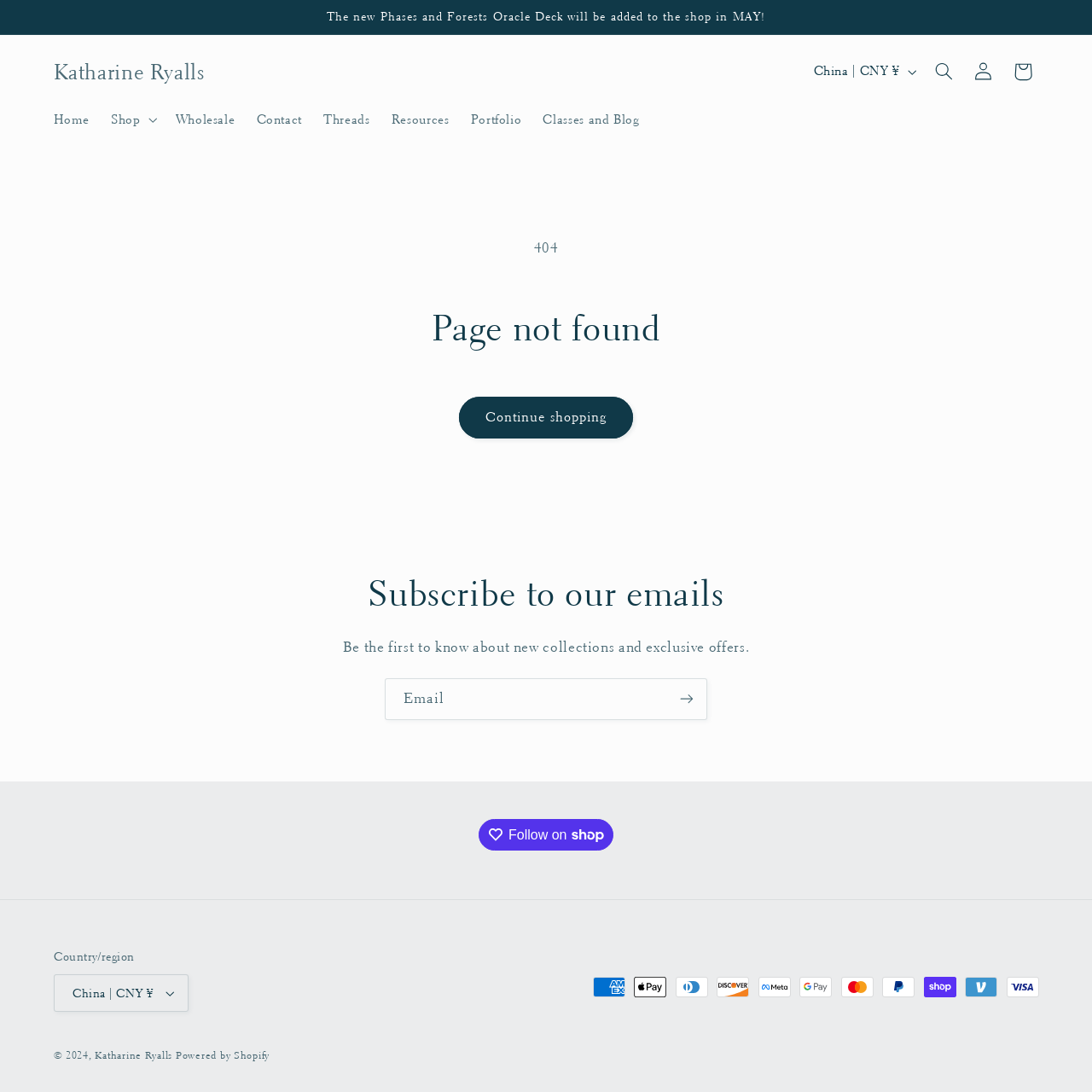Please indicate the bounding box coordinates for the clickable area to complete the following task: "Search for something". The coordinates should be specified as four float numbers between 0 and 1, i.e., [left, top, right, bottom].

[0.846, 0.048, 0.882, 0.084]